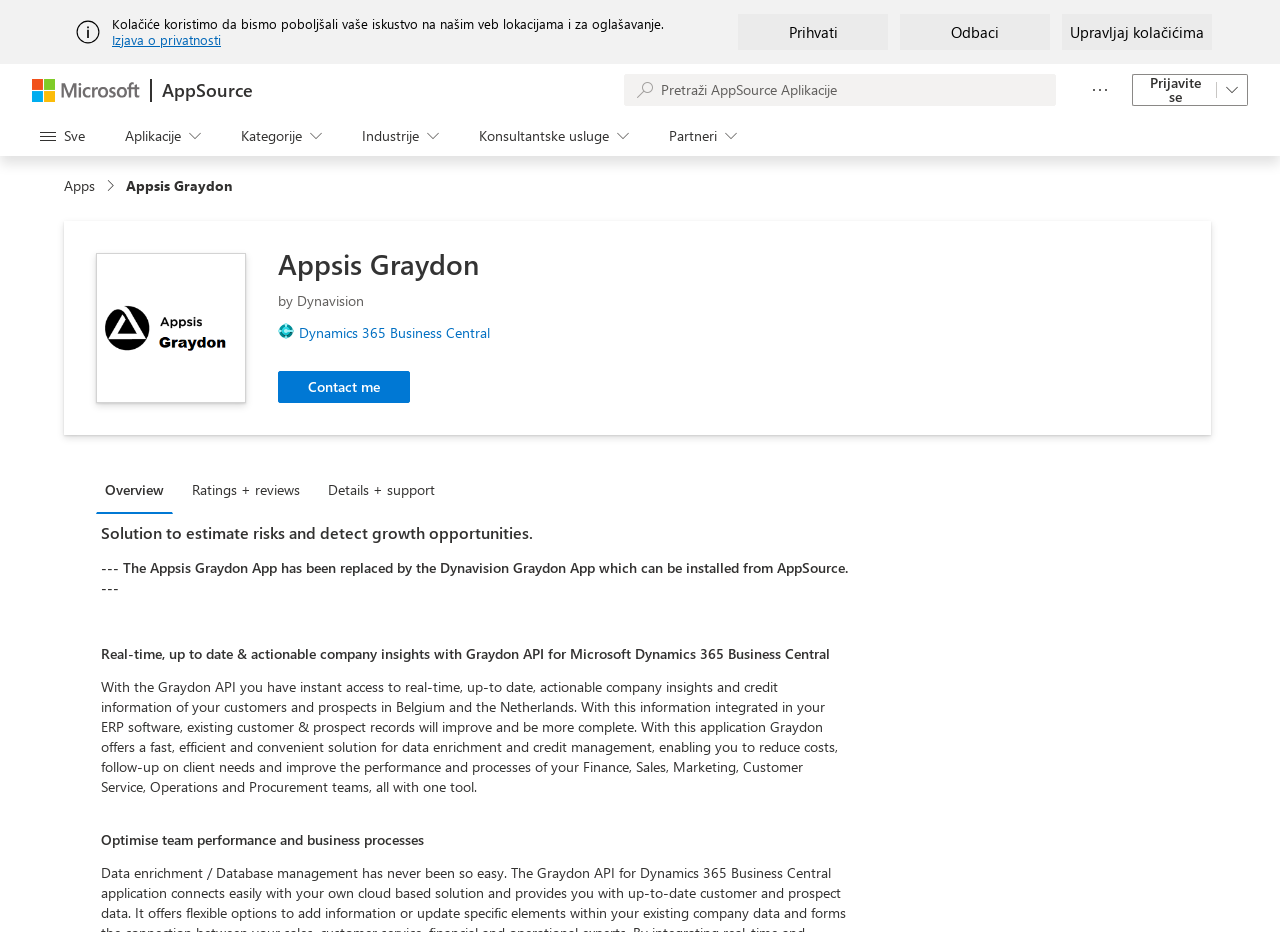Determine the bounding box coordinates for the HTML element described here: "parent_node: AppSource title="Microsoft"".

[0.025, 0.084, 0.109, 0.109]